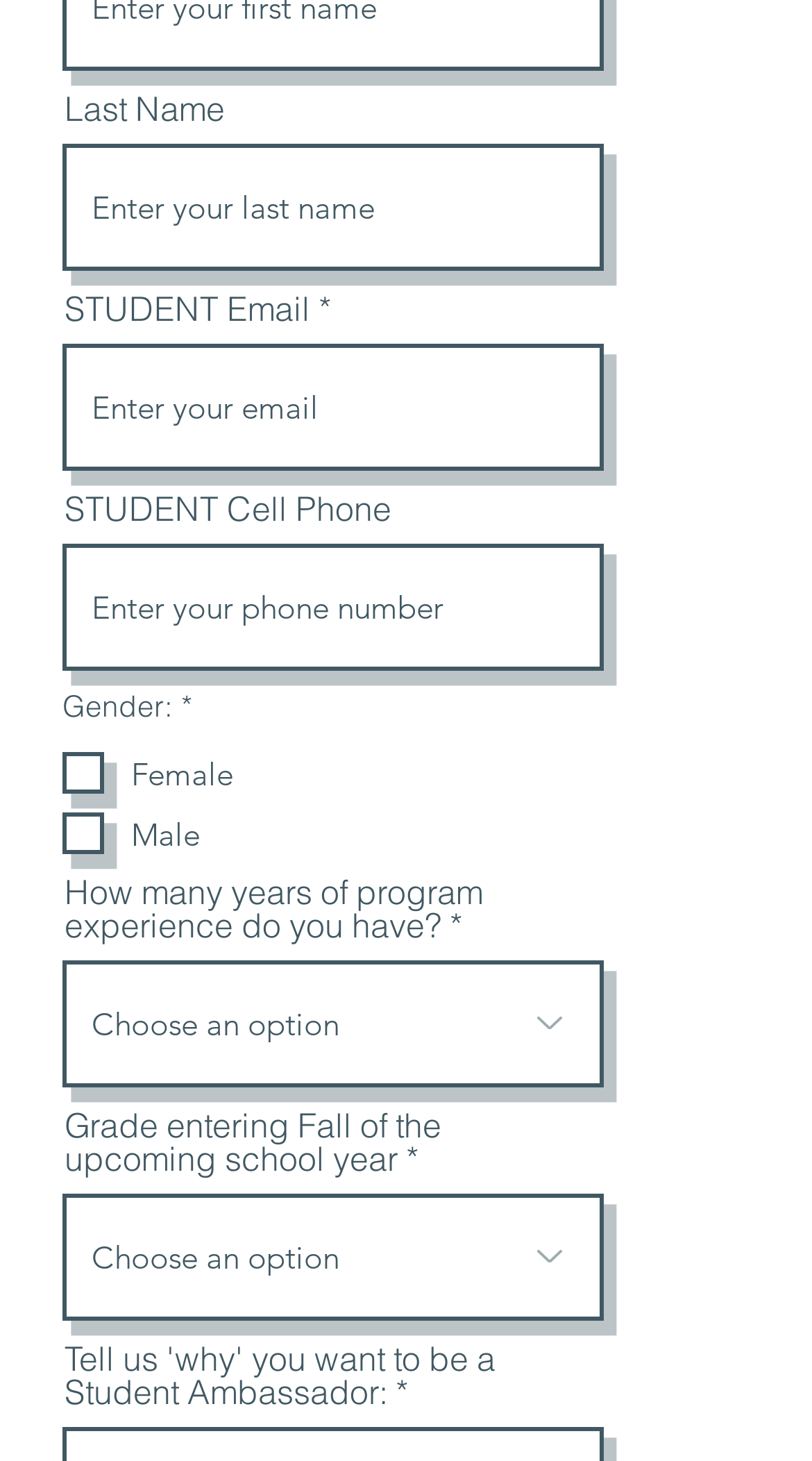How many years of program experience can be selected?
Based on the image, answer the question with a single word or brief phrase.

Unknown